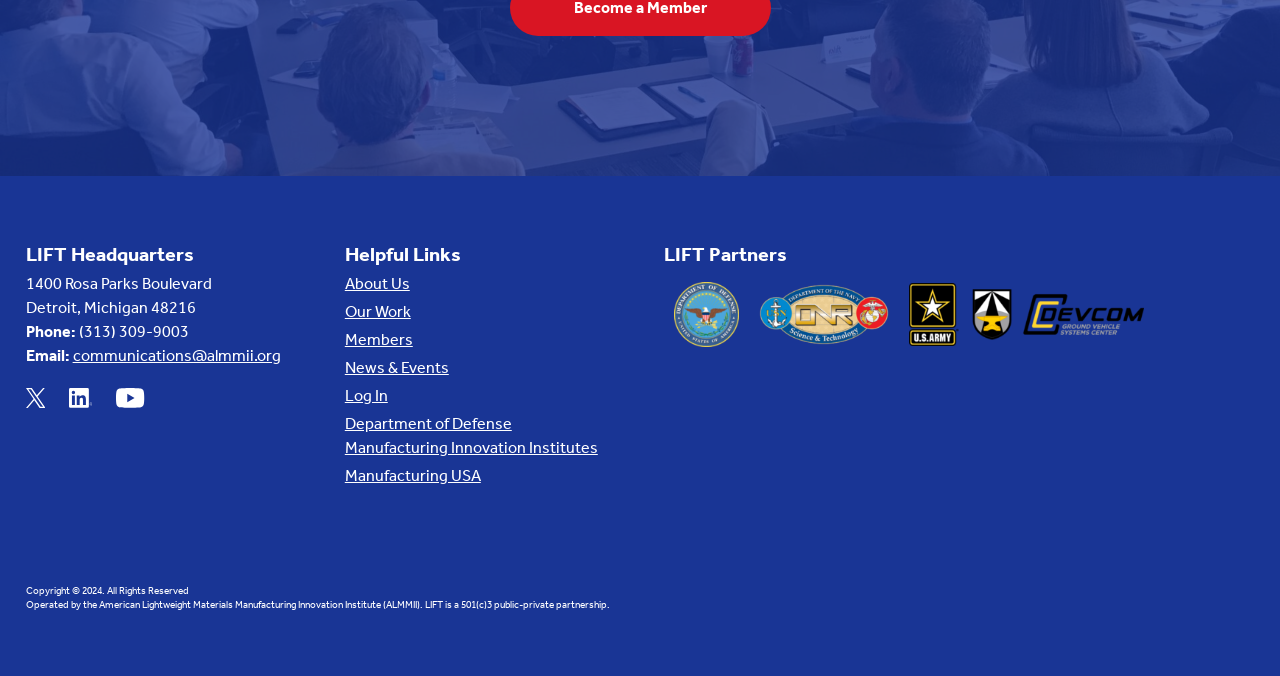Identify the bounding box coordinates of the part that should be clicked to carry out this instruction: "Click the 'About Us' link".

[0.269, 0.402, 0.32, 0.438]